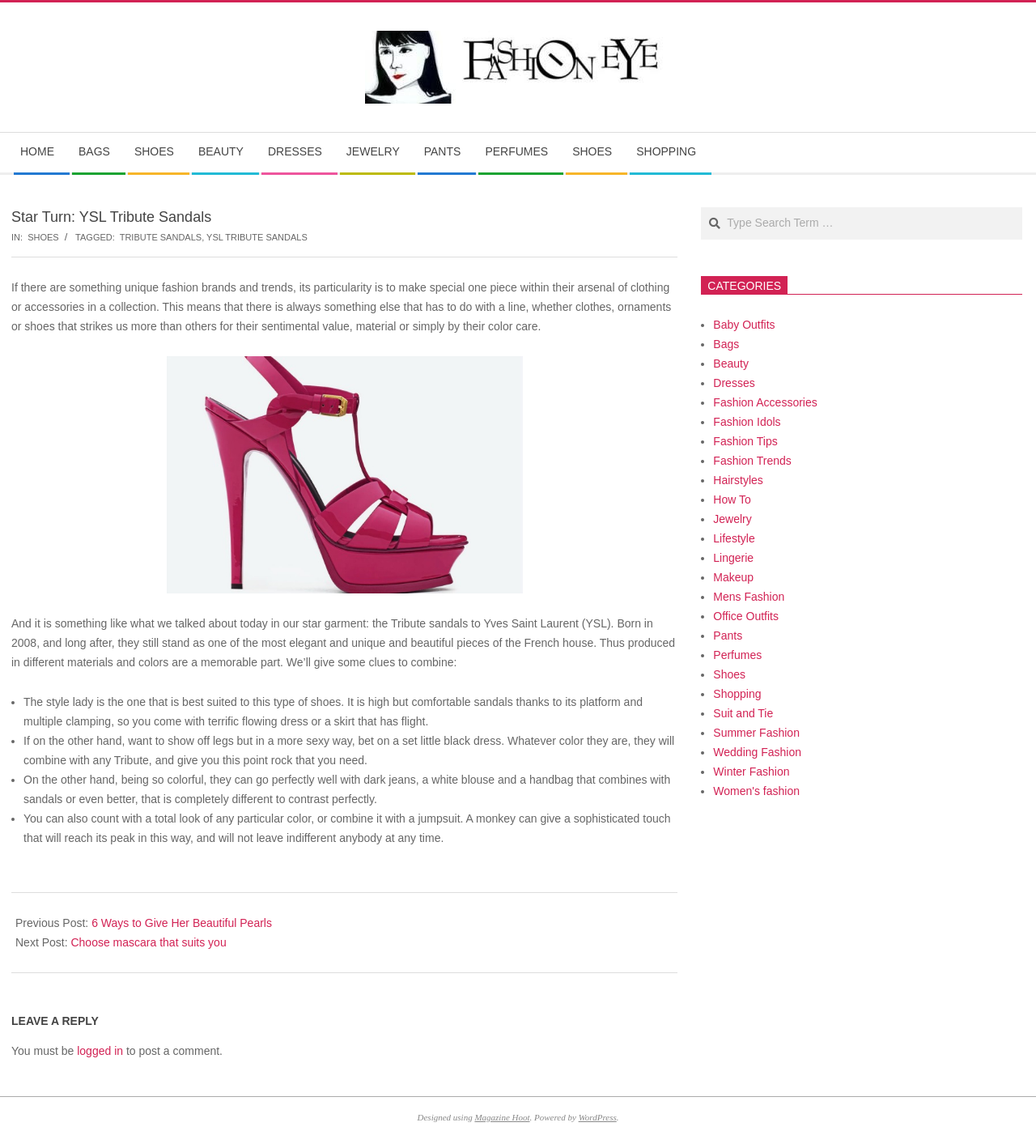Show the bounding box coordinates of the region that should be clicked to follow the instruction: "Leave a reply."

[0.011, 0.883, 0.654, 0.896]